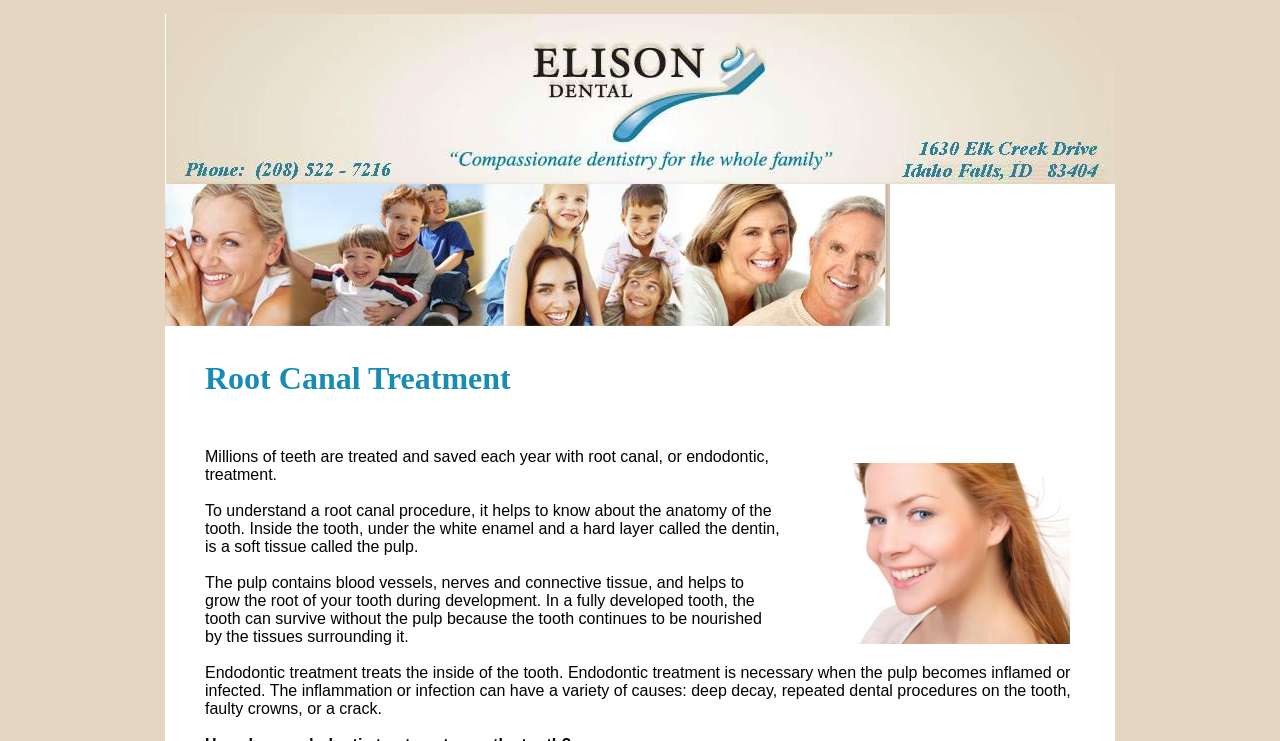Use a single word or phrase to answer the question: 
What is inside the tooth under the enamel and dentin?

Soft tissue called pulp